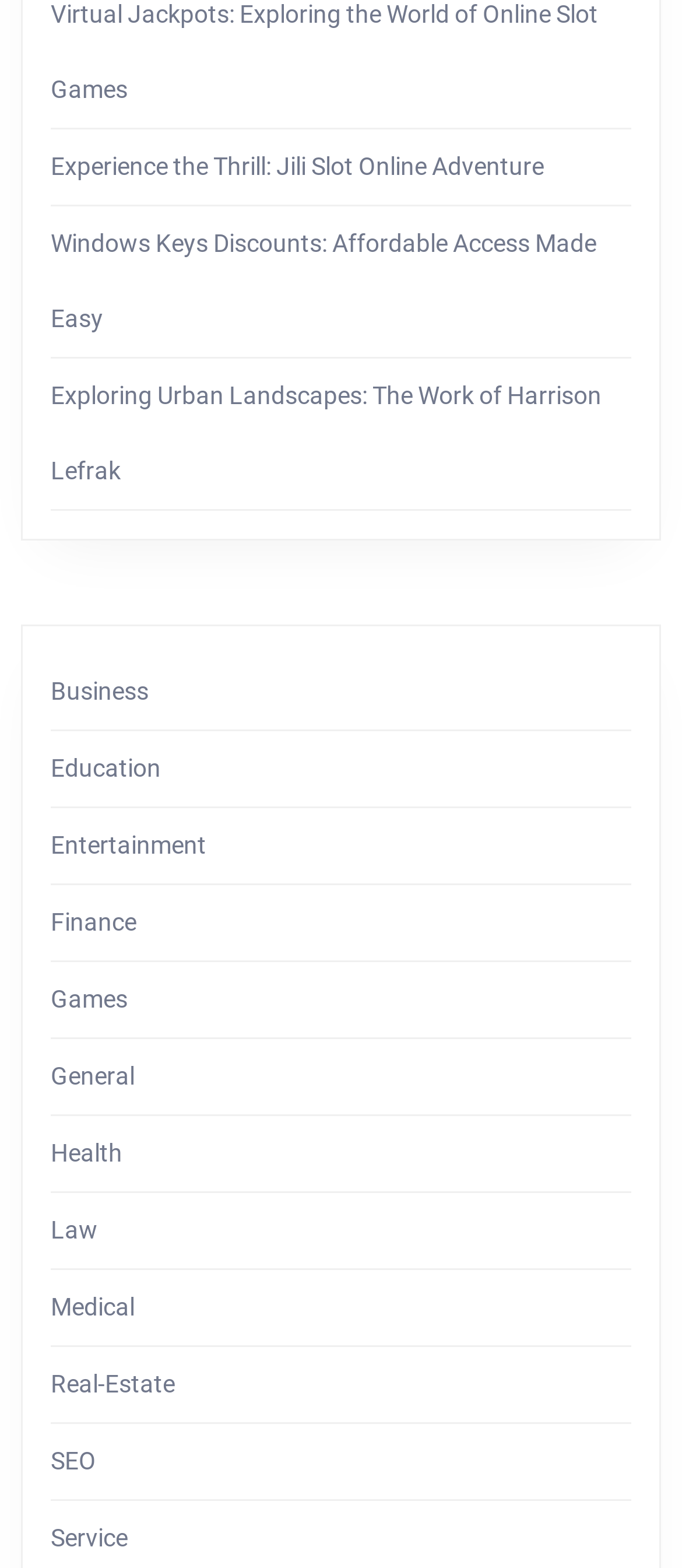Please locate the bounding box coordinates of the element's region that needs to be clicked to follow the instruction: "Learn about urban landscapes". The bounding box coordinates should be provided as four float numbers between 0 and 1, i.e., [left, top, right, bottom].

[0.074, 0.244, 0.882, 0.309]